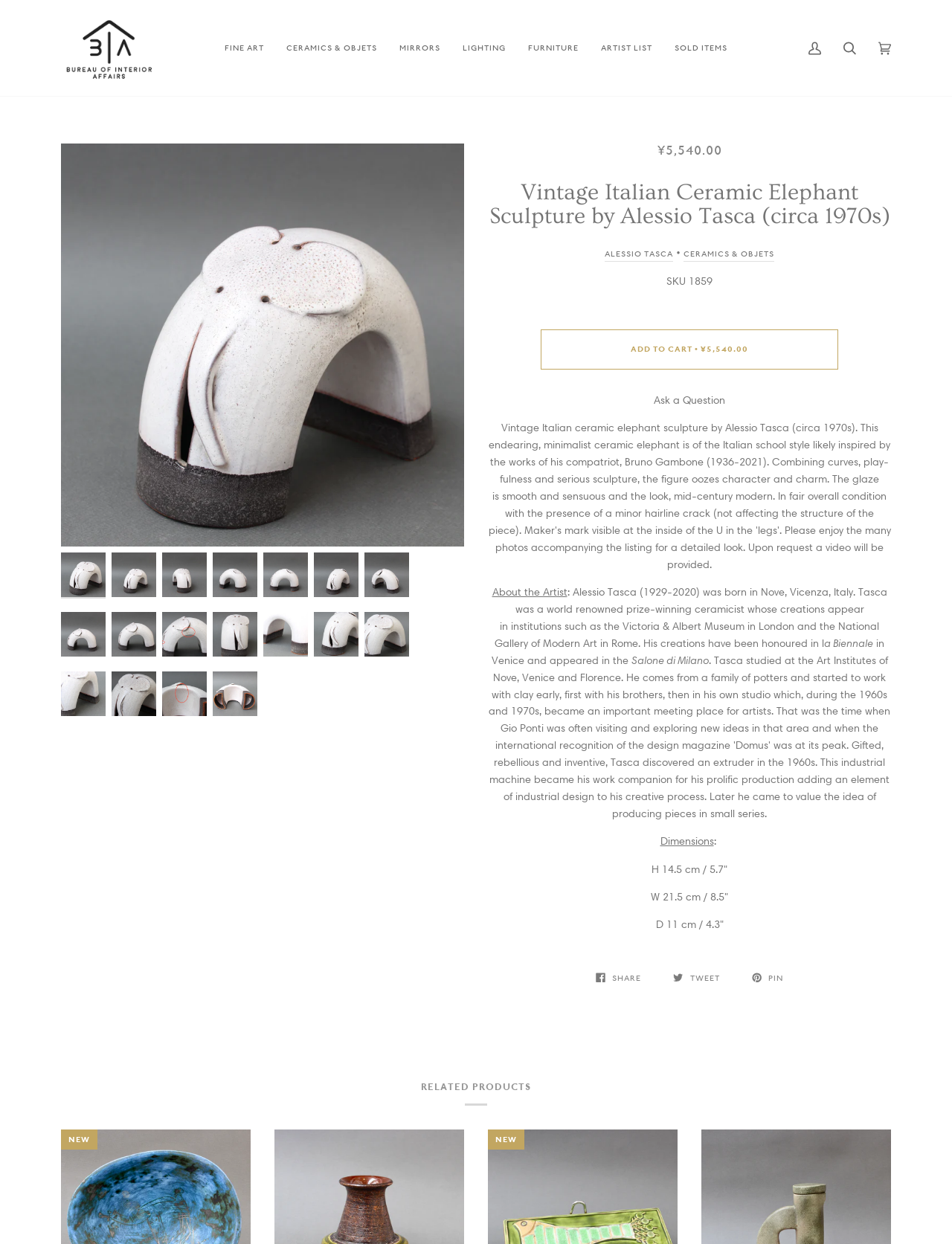Could you indicate the bounding box coordinates of the region to click in order to complete this instruction: "Zoom in the image".

[0.442, 0.404, 0.488, 0.439]